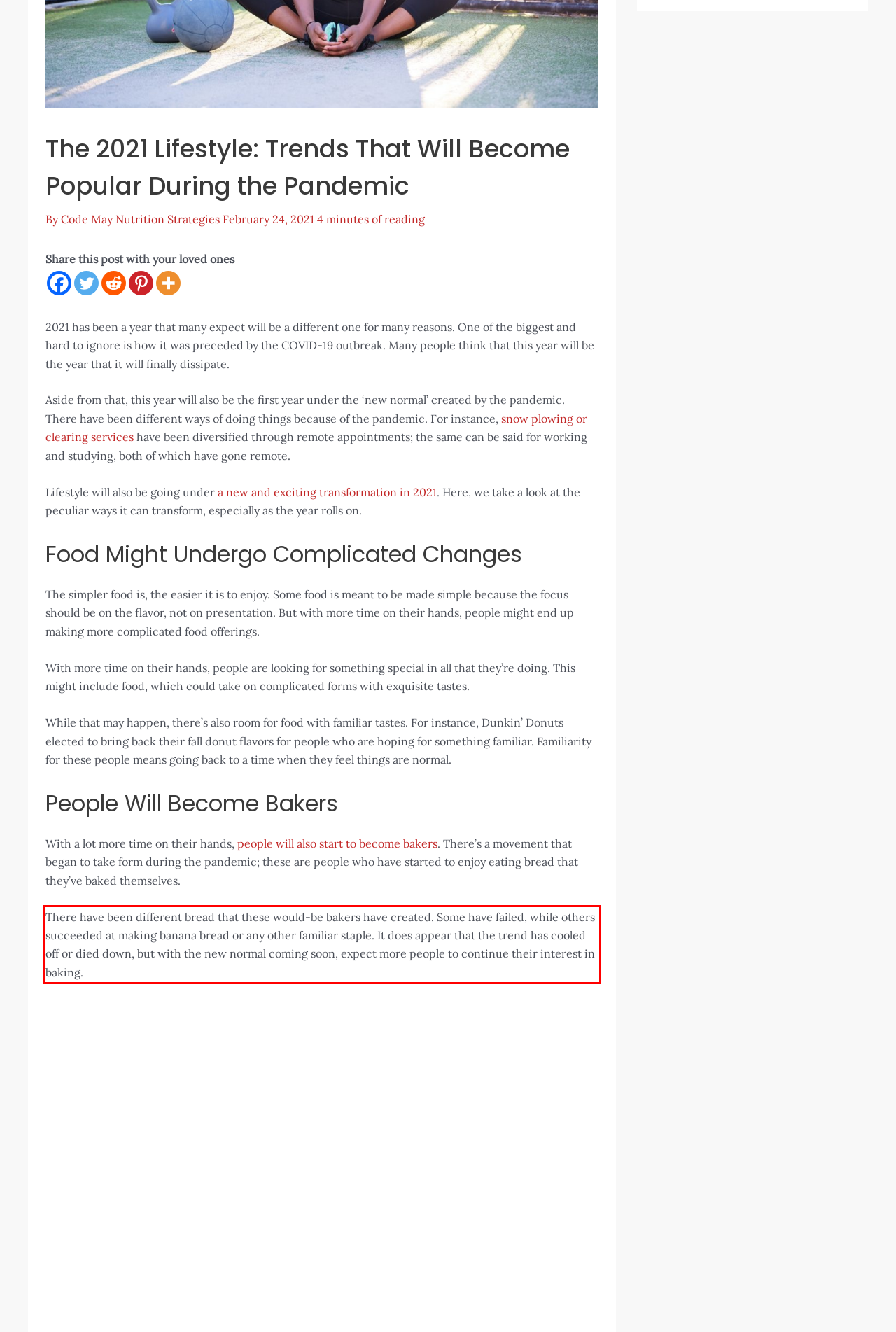Please perform OCR on the text content within the red bounding box that is highlighted in the provided webpage screenshot.

There have been different bread that these would-be bakers have created. Some have failed, while others succeeded at making banana bread or any other familiar staple. It does appear that the trend has cooled off or died down, but with the new normal coming soon, expect more people to continue their interest in baking.